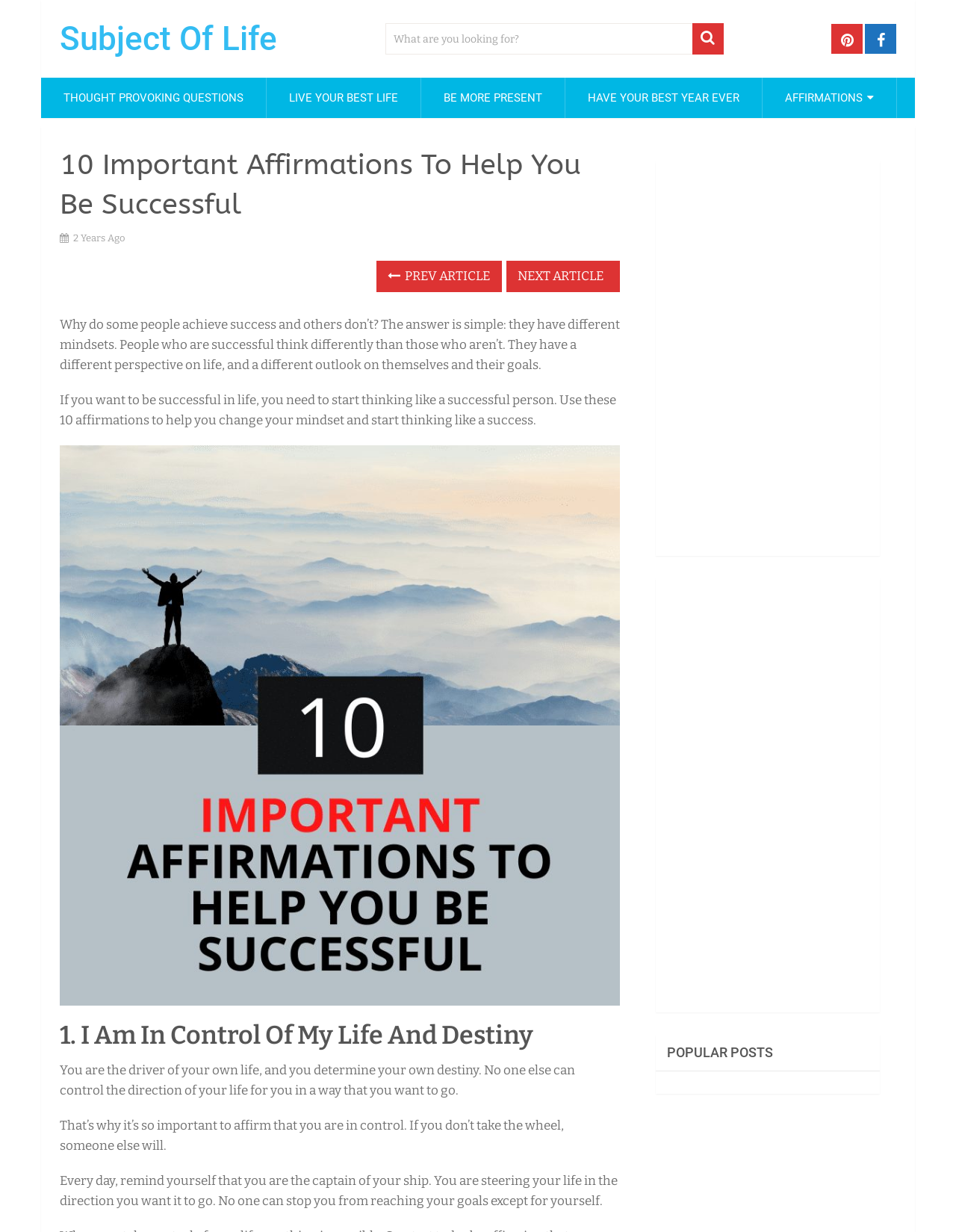Can you pinpoint the bounding box coordinates for the clickable element required for this instruction: "Read the article about thought provoking questions"? The coordinates should be four float numbers between 0 and 1, i.e., [left, top, right, bottom].

[0.043, 0.063, 0.278, 0.096]